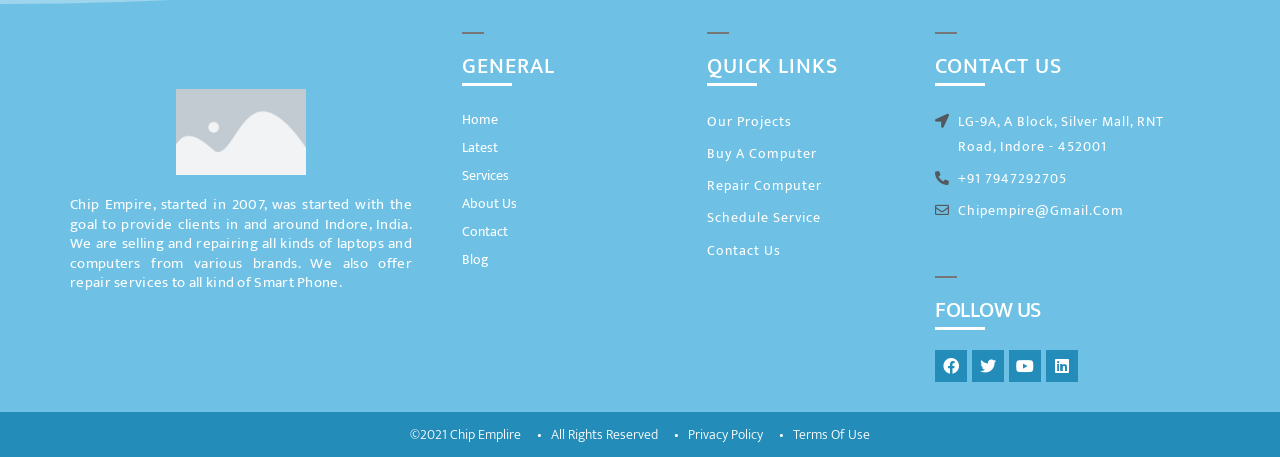Please find the bounding box coordinates of the element's region to be clicked to carry out this instruction: "View the 'About Us' page".

[0.361, 0.415, 0.537, 0.477]